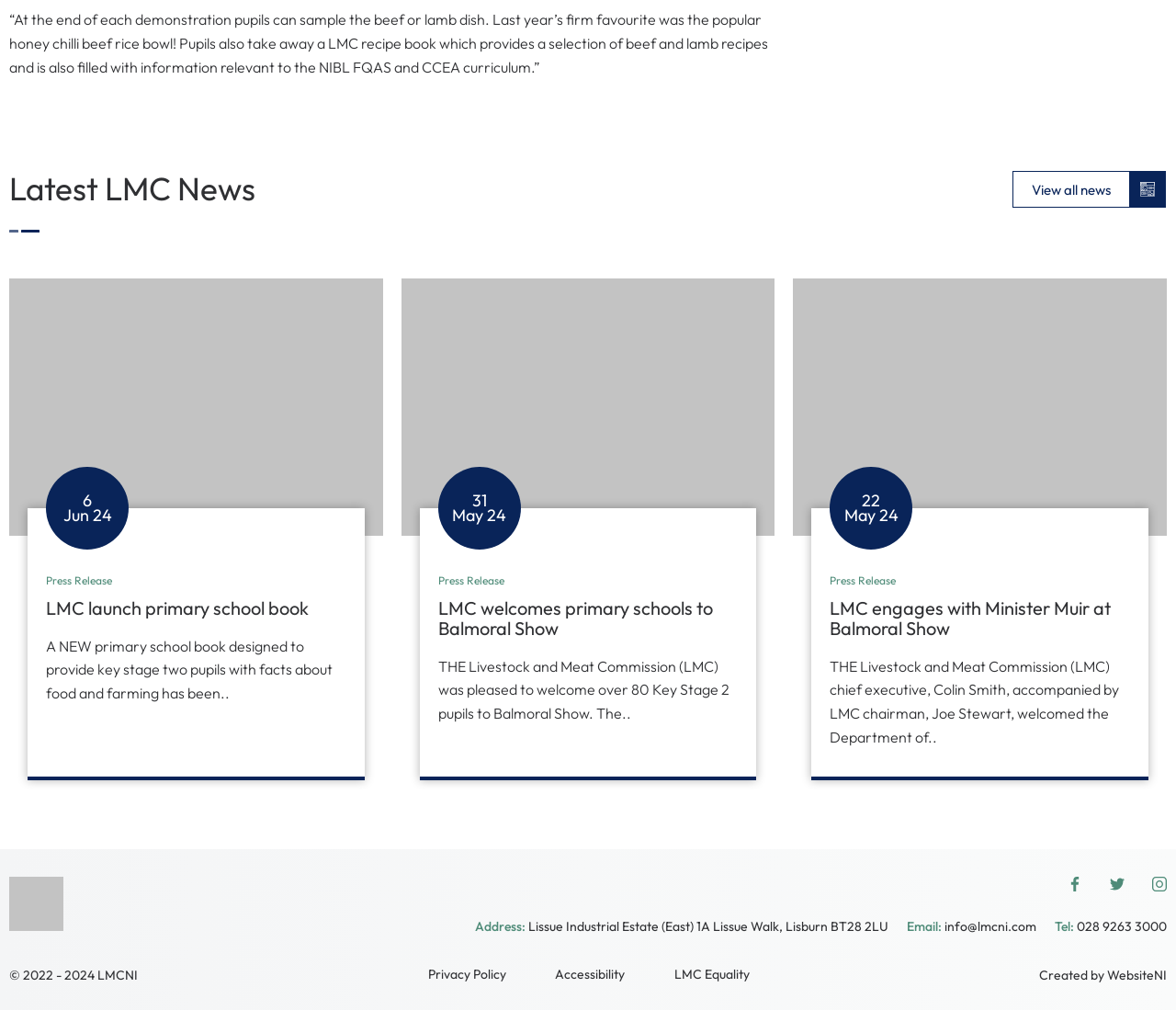Please identify the bounding box coordinates of the clickable area that will allow you to execute the instruction: "Send an email to LMC".

[0.803, 0.909, 0.881, 0.926]